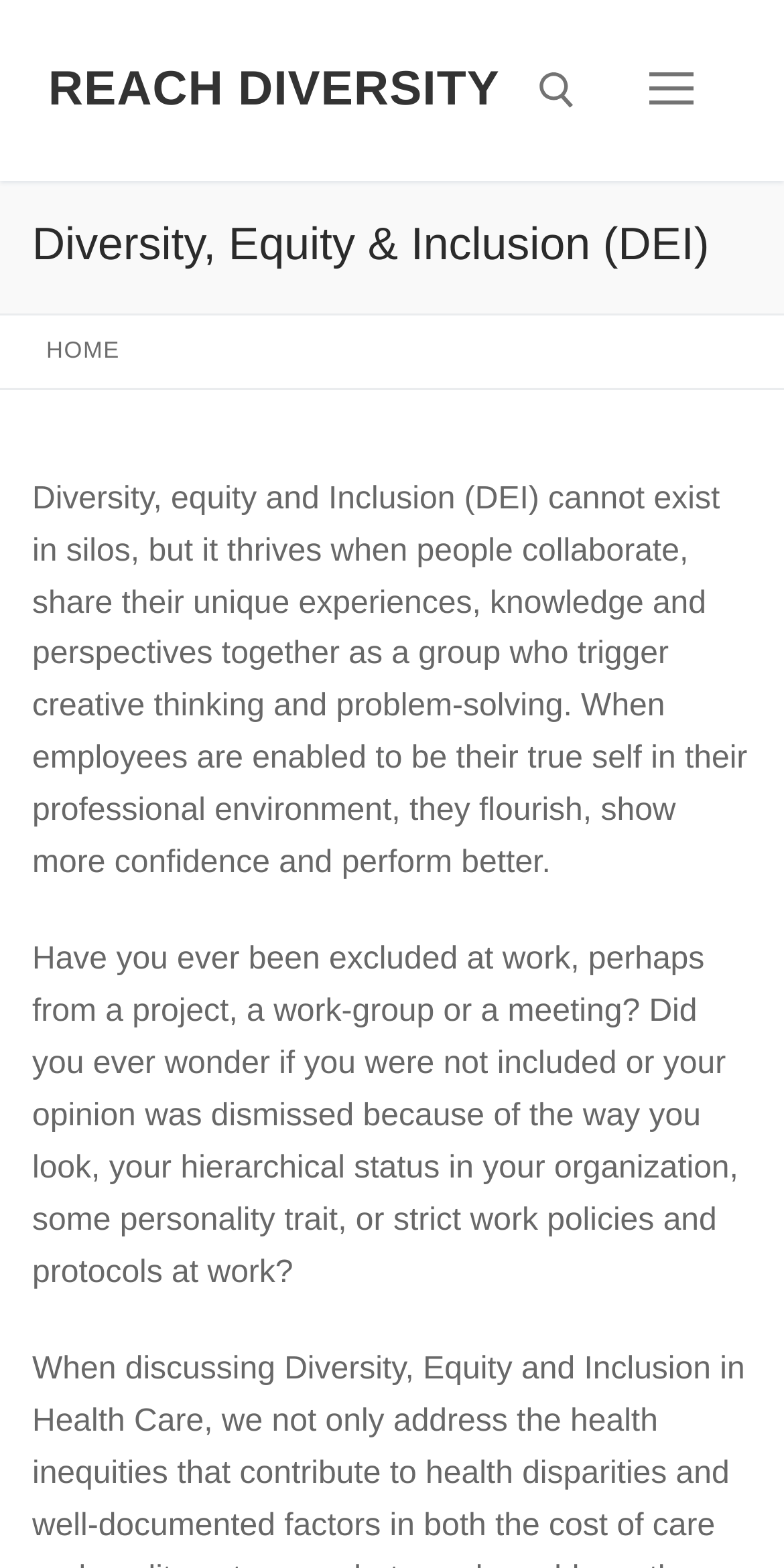Please determine the bounding box of the UI element that matches this description: parent_node: Search for: aria-label="submit search". The coordinates should be given as (top-left x, top-left y, bottom-right x, bottom-right y), with all values between 0 and 1.

[0.569, 0.165, 0.717, 0.219]